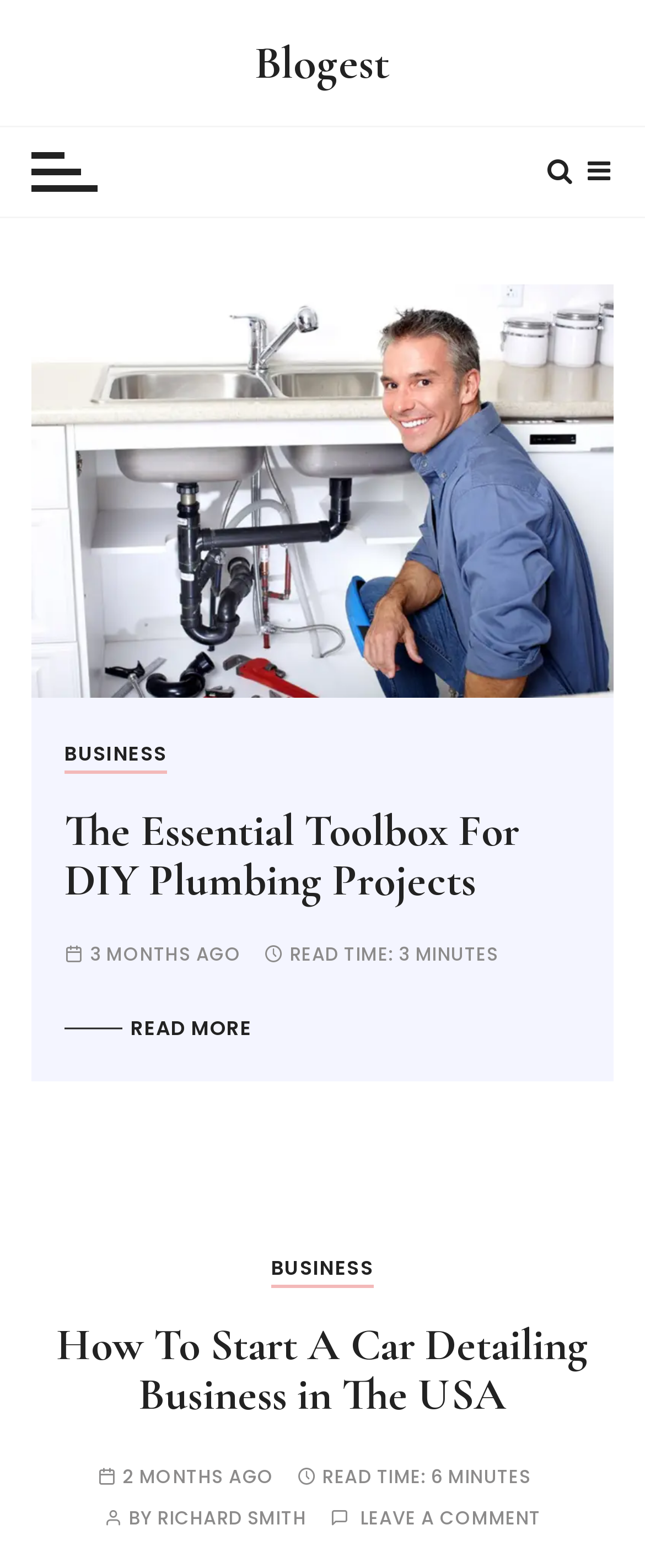Determine the bounding box coordinates for the area that should be clicked to carry out the following instruction: "Click on the 'BUSINESS' link".

[0.101, 0.469, 0.261, 0.494]